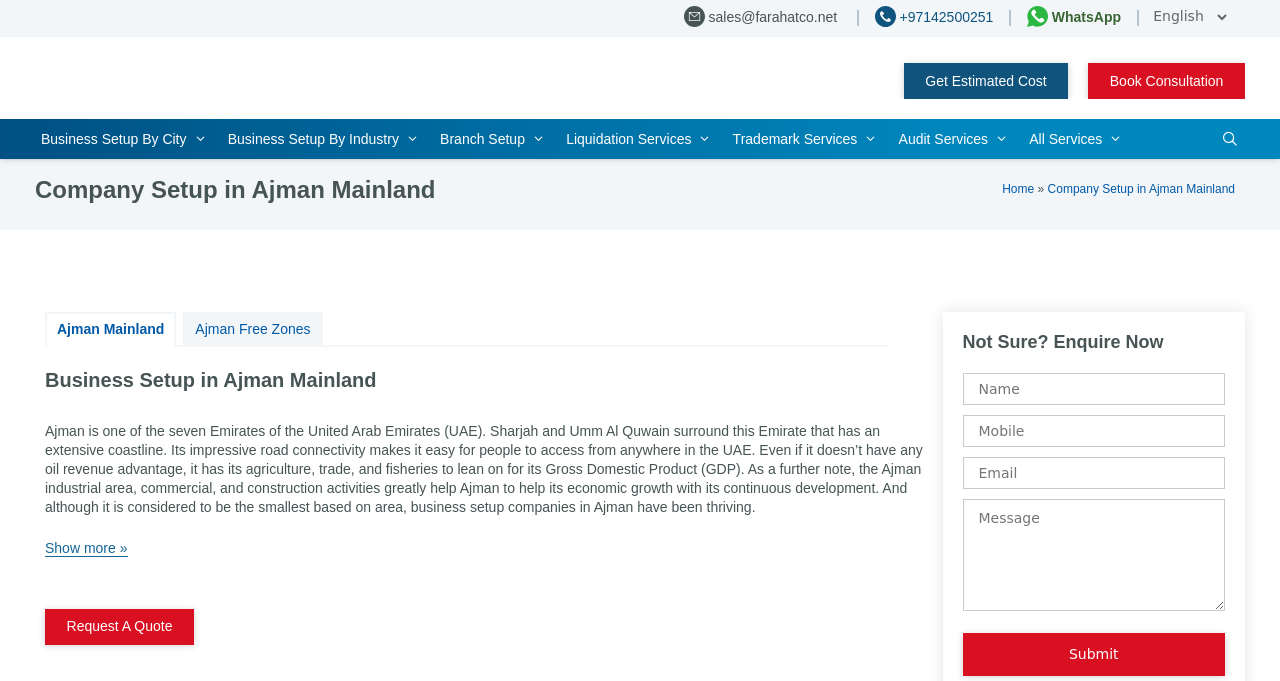What is the company's email address?
Please respond to the question with a detailed and thorough explanation.

The company's email address can be found in the top-right corner of the webpage, next to the phone number and WhatsApp link.